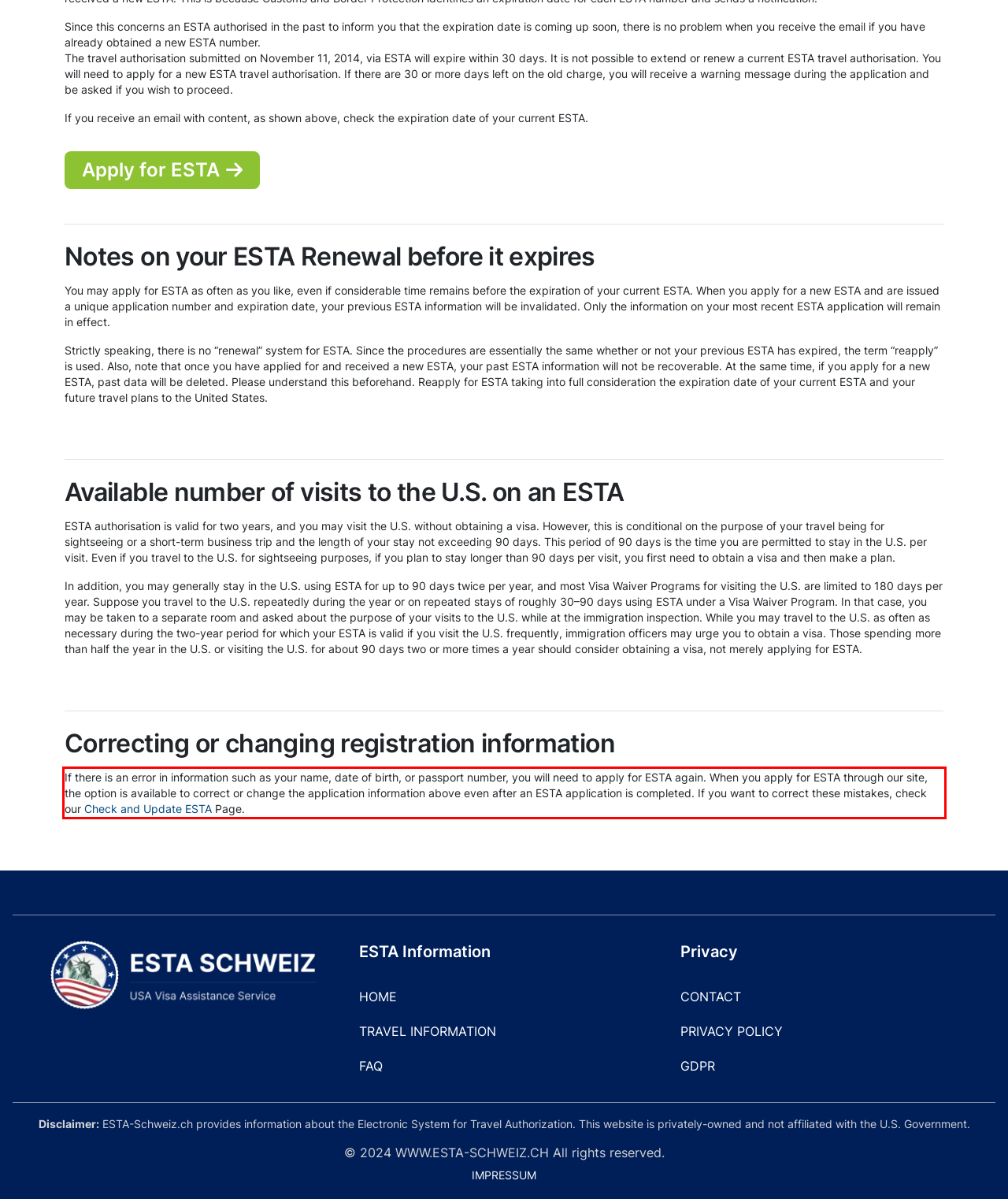Please examine the webpage screenshot containing a red bounding box and use OCR to recognize and output the text inside the red bounding box.

If there is an error in information such as your name, date of birth, or passport number, you will need to apply for ESTA again. When you apply for ESTA through our site, the option is available to correct or change the application information above even after an ESTA application is completed. If you want to correct these mistakes, check our Check and Update ESTA Page.